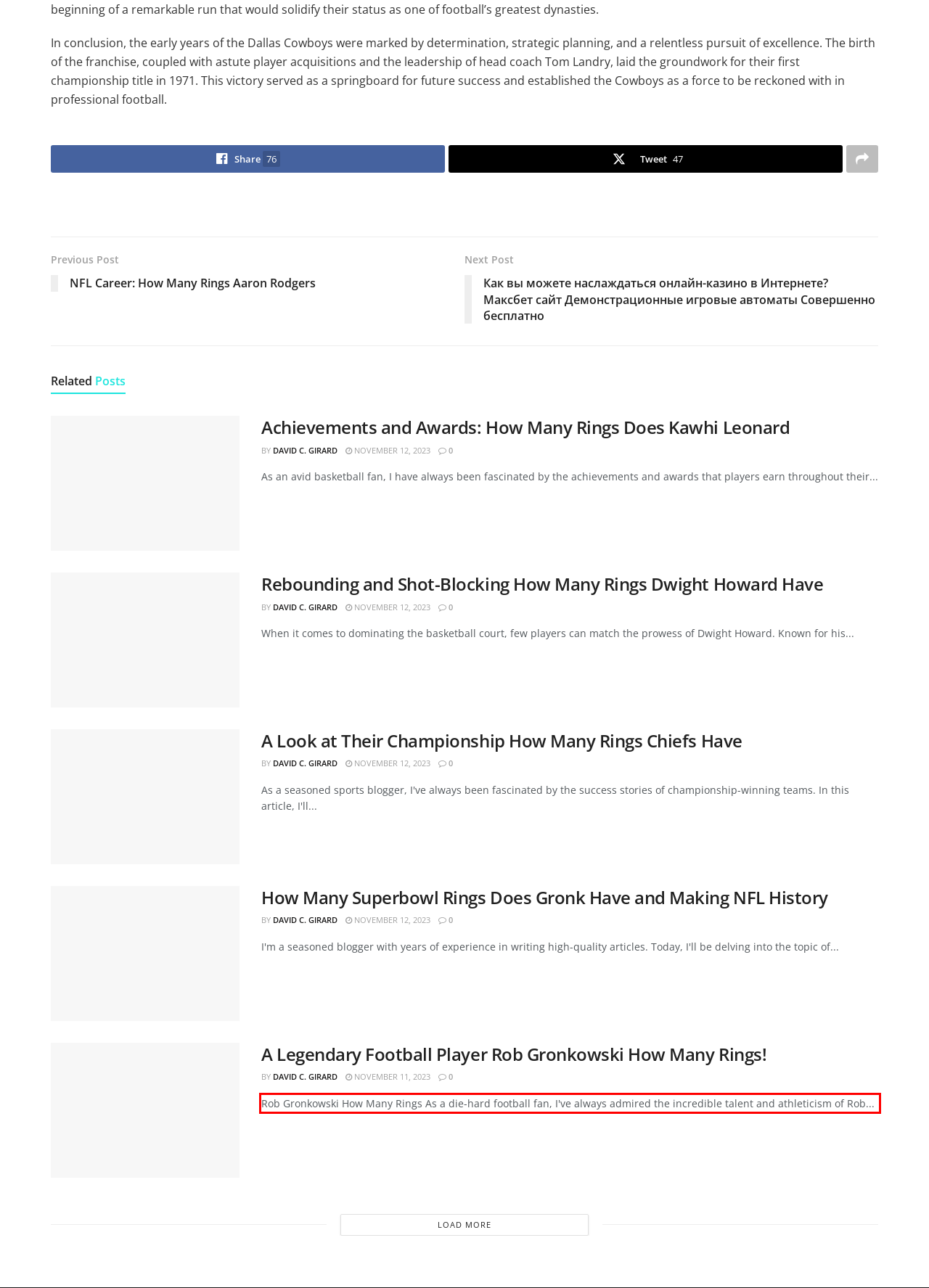Given a screenshot of a webpage with a red bounding box, please identify and retrieve the text inside the red rectangle.

Rob Gronkowski How Many Rings As a die-hard football fan, I've always admired the incredible talent and athleticism of Rob...